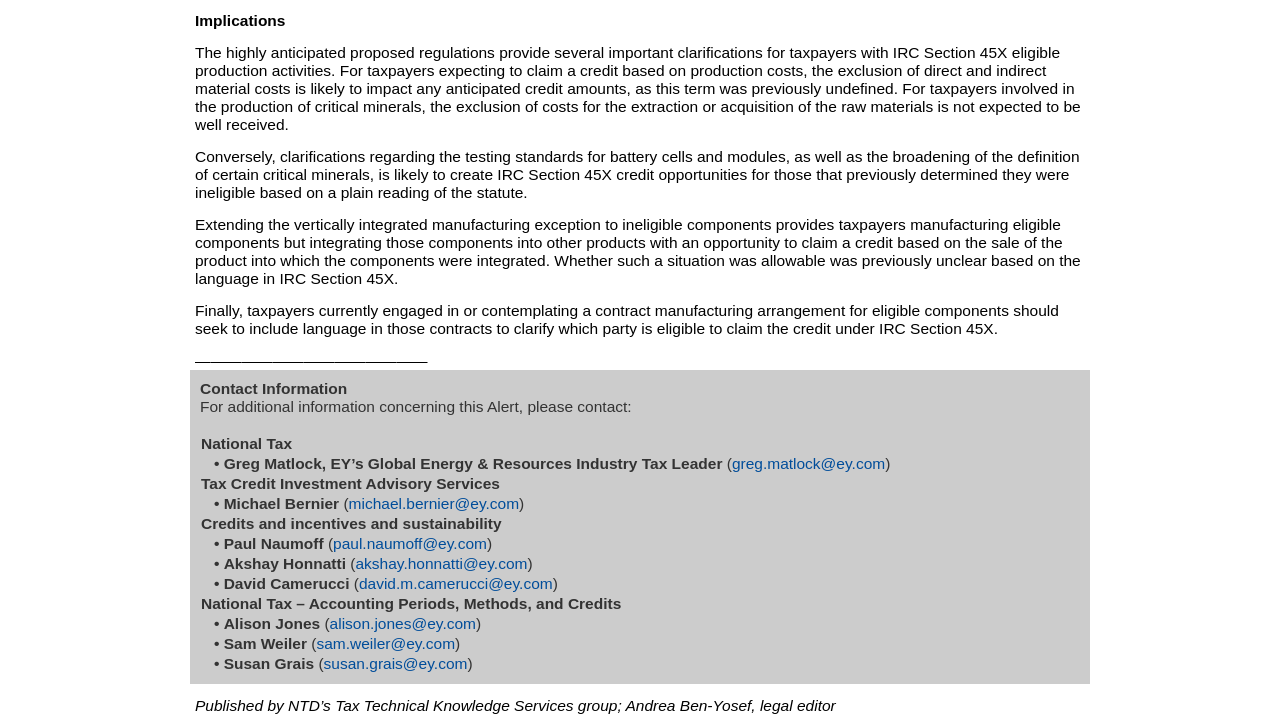Identify the bounding box coordinates of the area that should be clicked in order to complete the given instruction: "Contact Paul Naumoff". The bounding box coordinates should be four float numbers between 0 and 1, i.e., [left, top, right, bottom].

[0.26, 0.734, 0.38, 0.758]